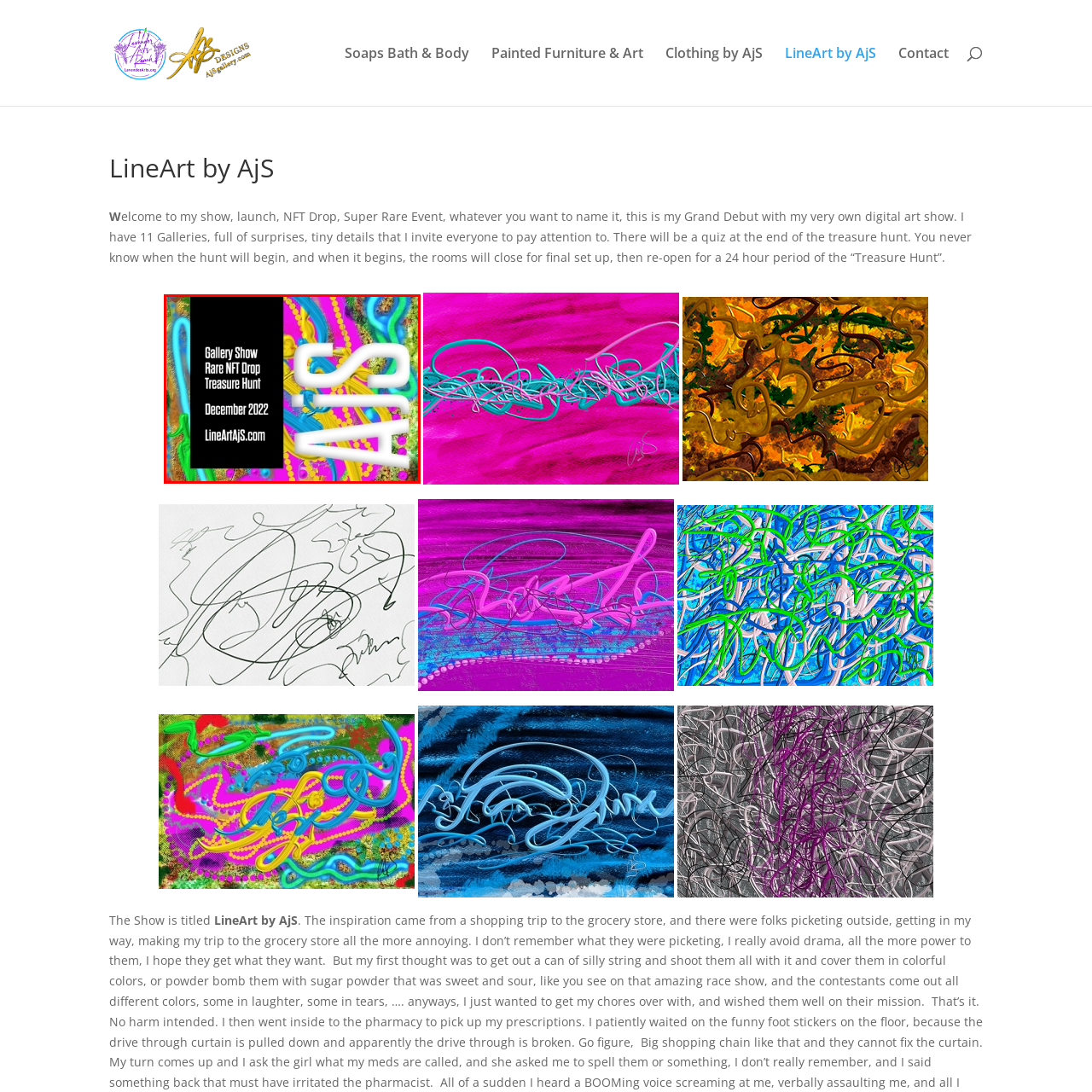Create a detailed description of the image enclosed by the red bounding box.

The image showcases a vibrant and colorful promotional graphic for a digital art exhibition titled "Gallery Show," featuring an engaging theme of a "Rare NFT Drop Treasure Hunt." Set against a backdrop of swirling neon patterns in bright pink, blue, and green, the graphic strikes a playful and energetic tone, perfect for catching viewers' attention.

The left side of the image is dominated by bold black text that announces the event's name and details, emphasizing the excitement surrounding the NFT drop. It includes the date, "December 2022," and directs viewers to the website, "LineArtAJs.com," for more information. The prominent lettering creates a striking contrast with the colorful, abstract design behind it, enhancing its visibility and impact.

Overall, this image effectively communicates a sense of anticipation and creativity associated with the show's theme, inviting art enthusiasts to participate in a unique experience within the world of digital art and NFTs.